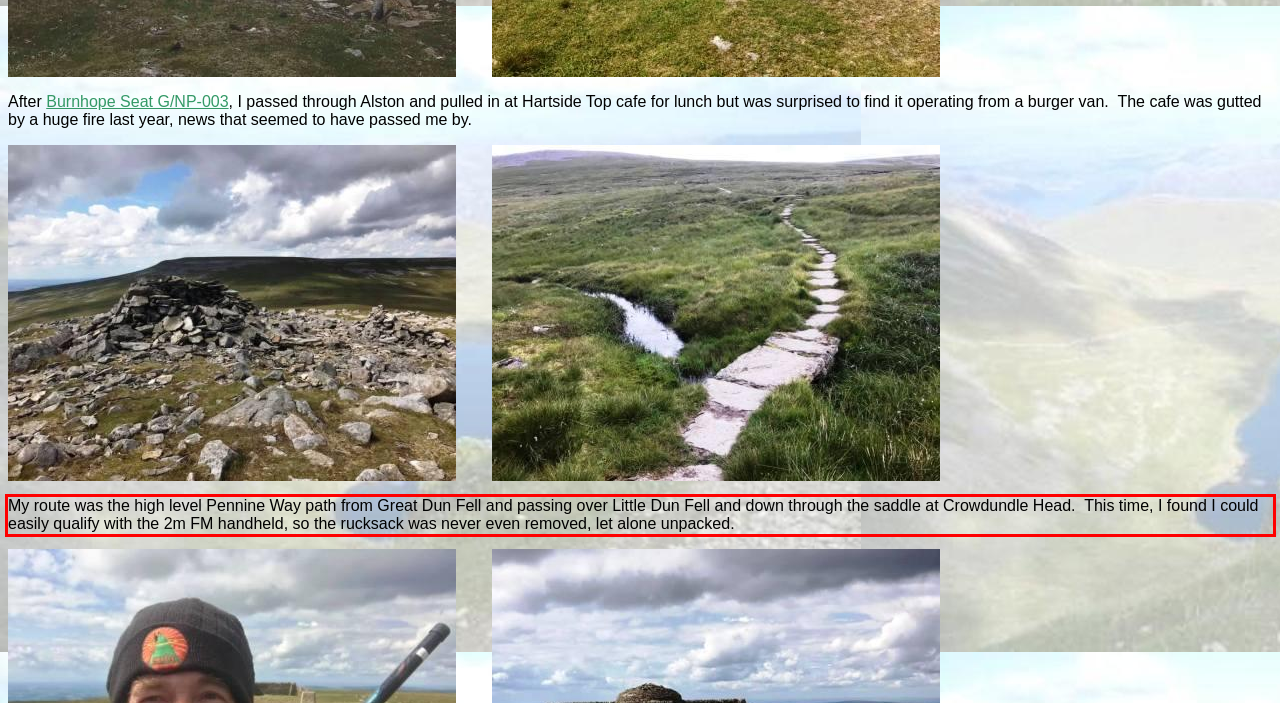Observe the screenshot of the webpage, locate the red bounding box, and extract the text content within it.

My route was the high level Pennine Way path from Great Dun Fell and passing over Little Dun Fell and down through the saddle at Crowdundle Head. This time, I found I could easily qualify with the 2m FM handheld, so the rucksack was never even removed, let alone unpacked.